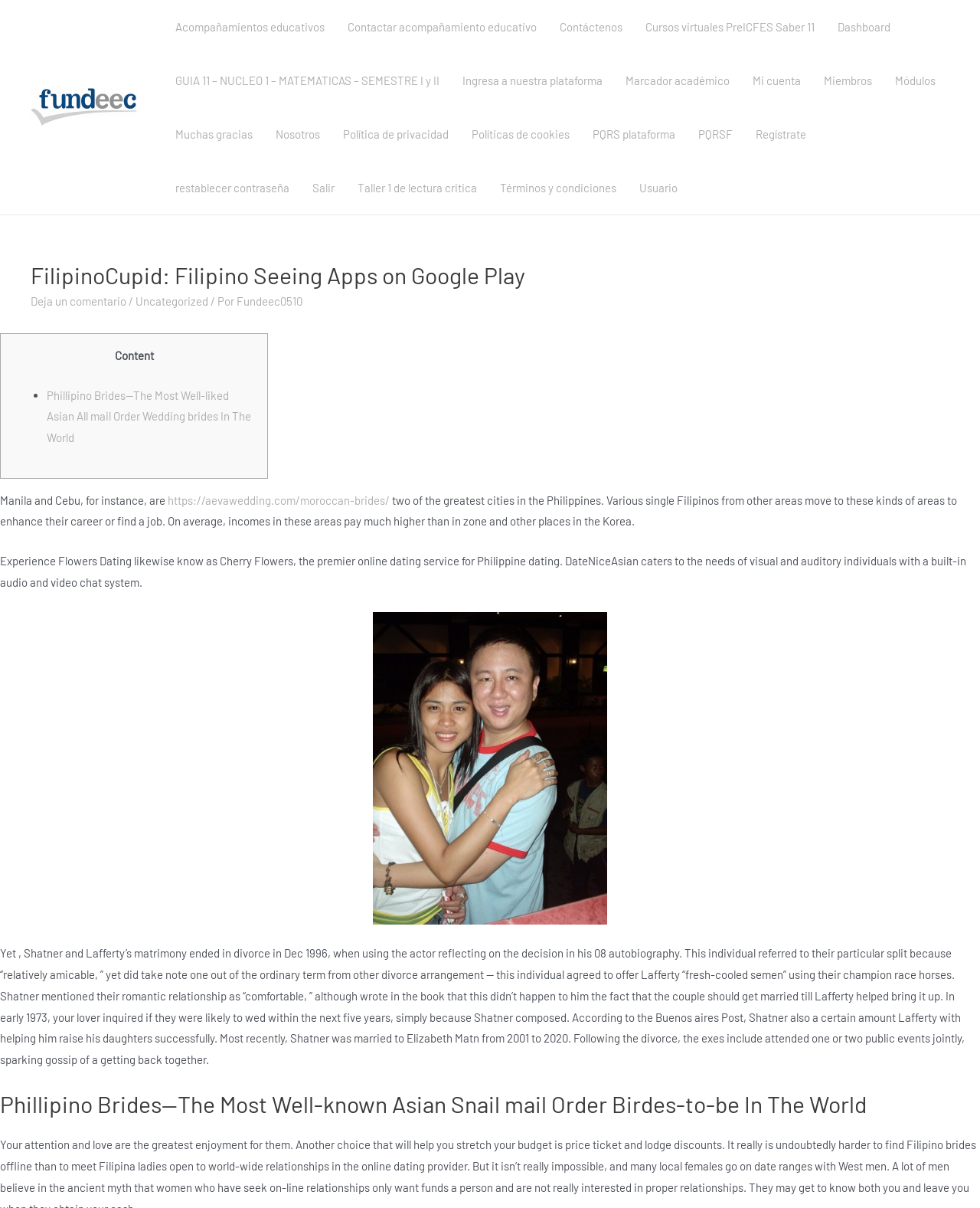What is the name of the online dating service mentioned?
Please answer the question with as much detail and depth as you can.

I found the answer by reading the text on the webpage, which mentions 'Experience Flowers Dating likewise know as Cherry Flowers, the premier online dating service for Philippine dating.' This suggests that the online dating service being referred to is called Cherry Flowers.